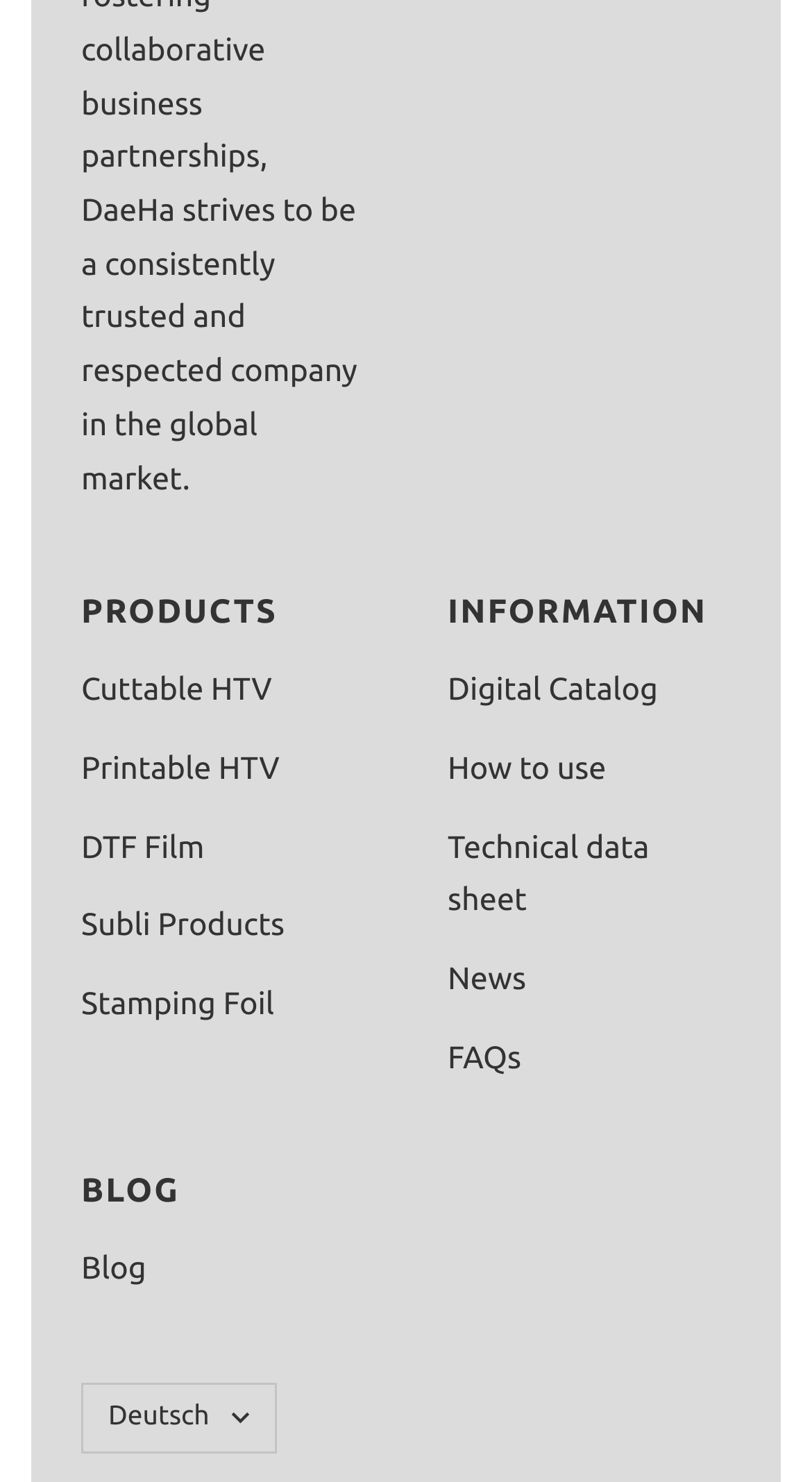Given the element description: "Technical data sheet", predict the bounding box coordinates of this UI element. The coordinates must be four float numbers between 0 and 1, given as [left, top, right, bottom].

[0.551, 0.553, 0.9, 0.625]